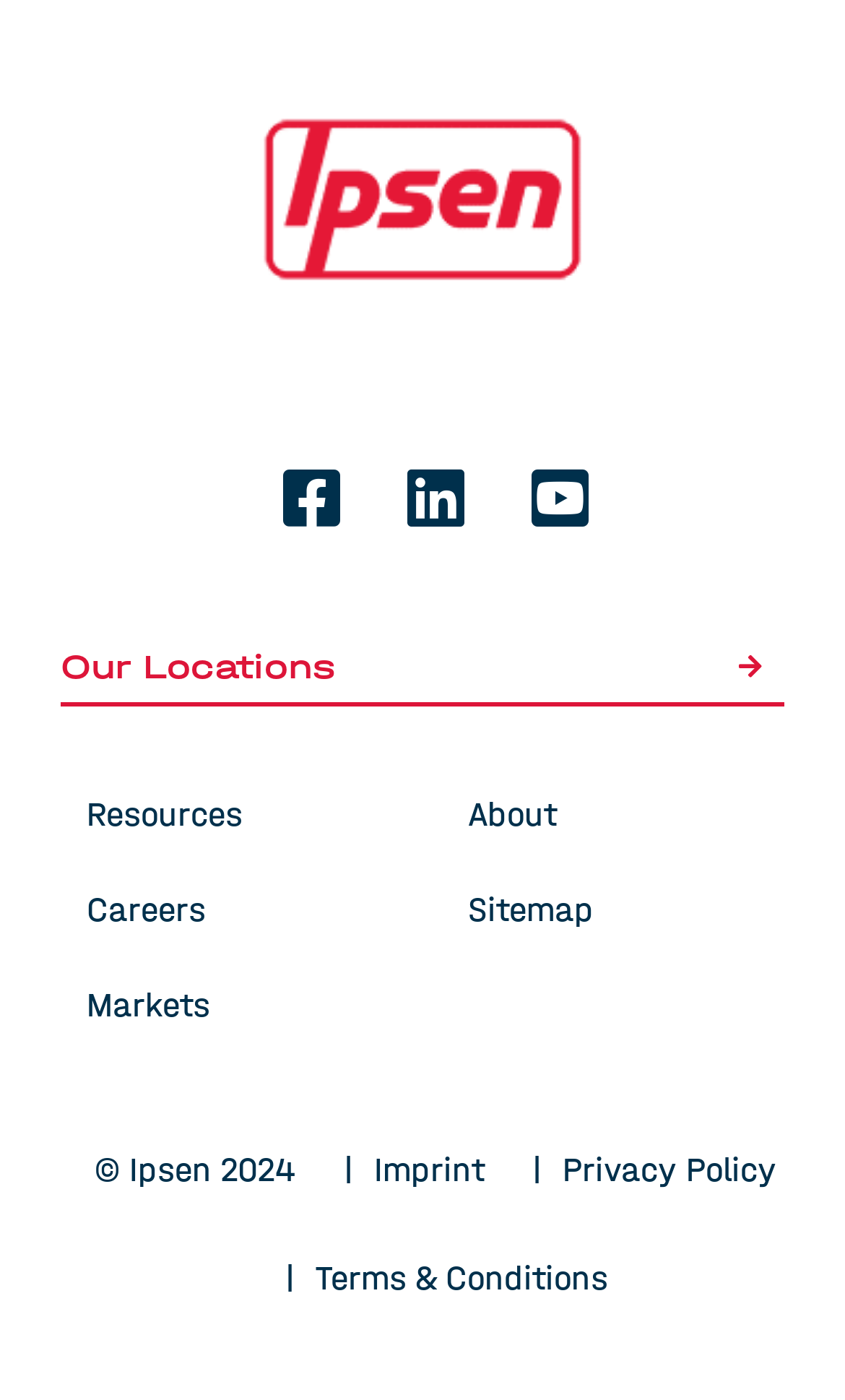Find the bounding box coordinates of the area to click in order to follow the instruction: "Learn about the company".

[0.554, 0.554, 0.928, 0.61]